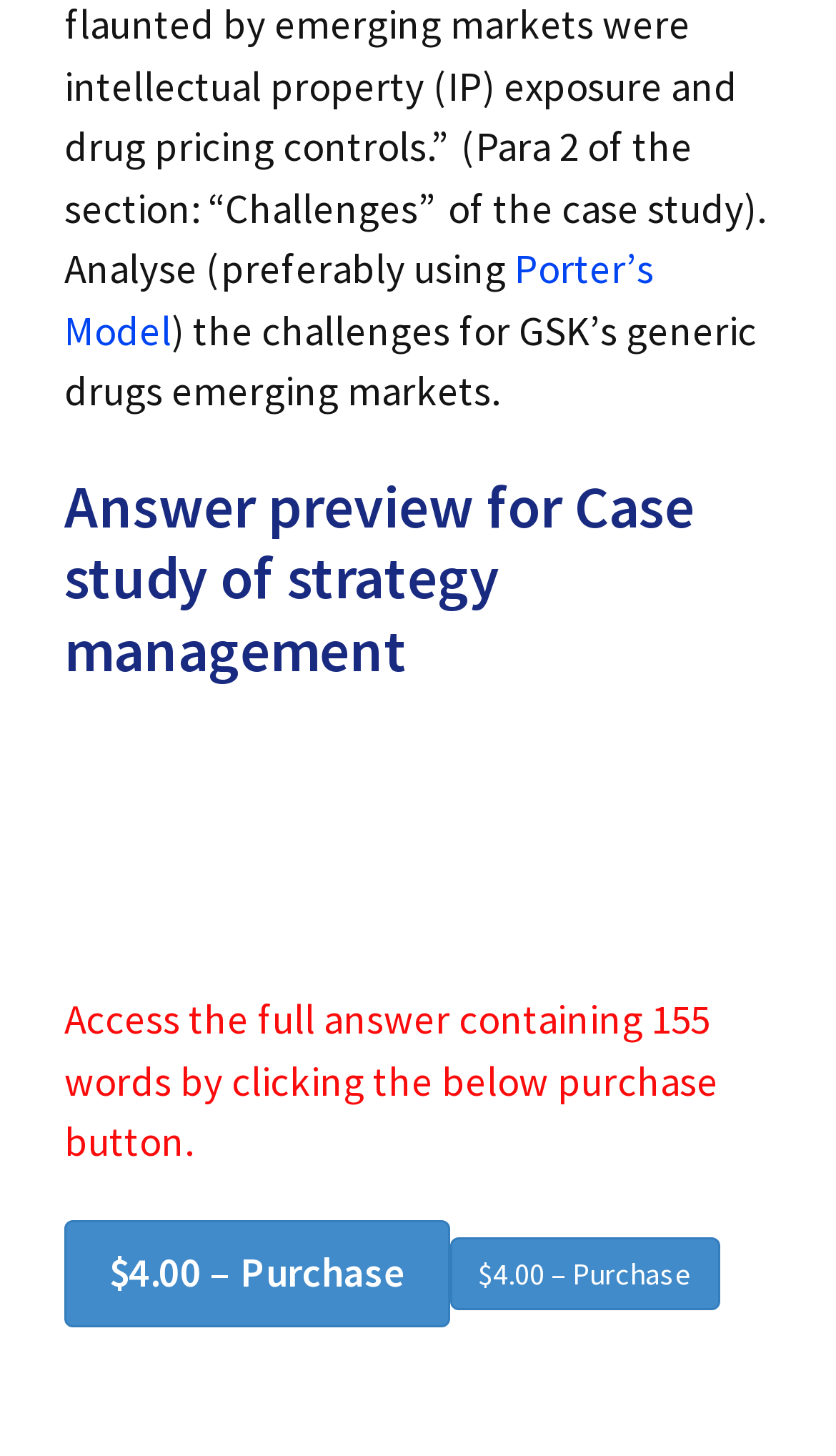Given the element description $4.00 – Purchase, predict the bounding box coordinates for the UI element in the webpage screenshot. The format should be (top-left x, top-left y, bottom-right x, bottom-right y), and the values should be between 0 and 1.

[0.077, 0.839, 0.538, 0.911]